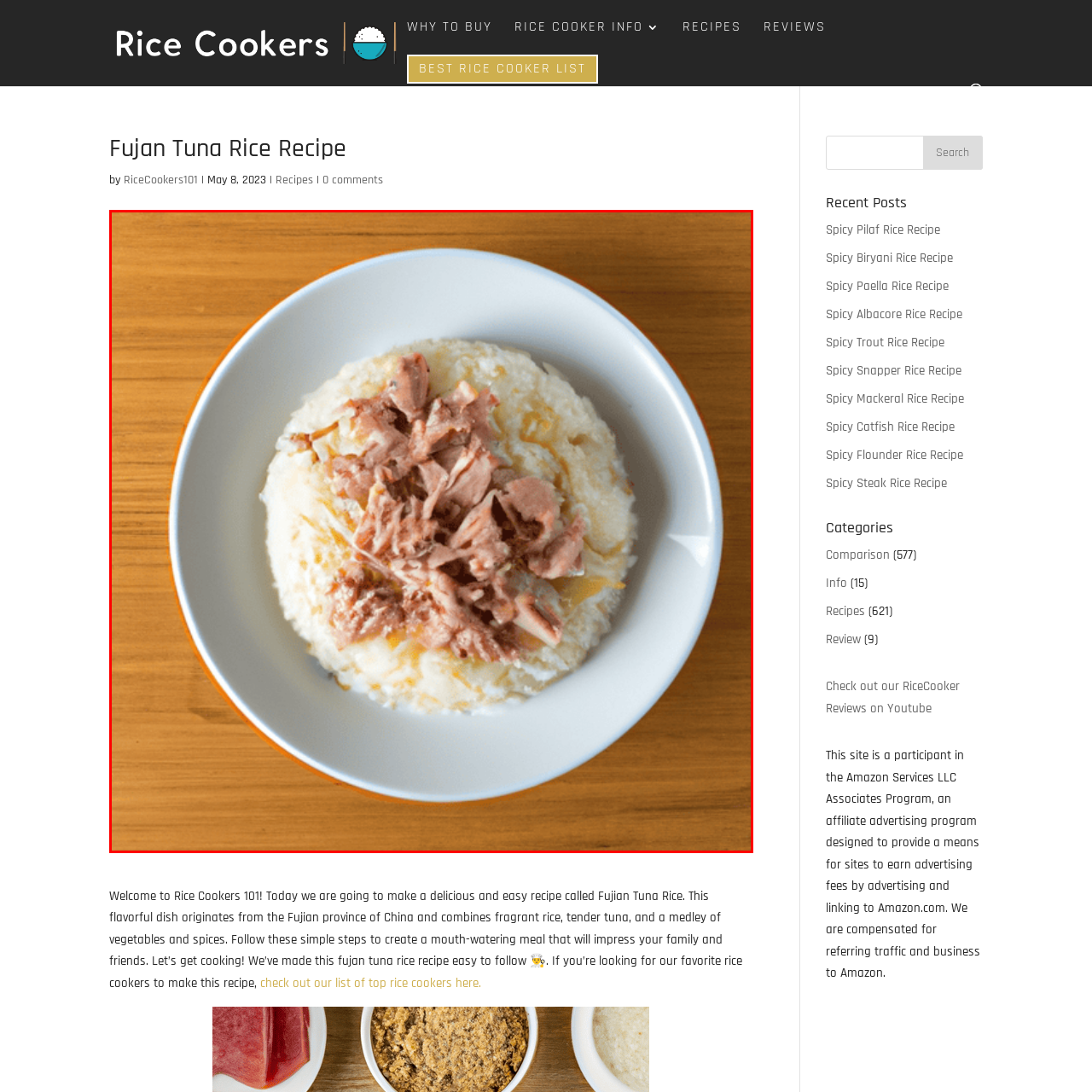Explain in detail what is happening in the image enclosed by the red border.

This image showcases a delicious serving of Fujian Tuna Rice, a dish featured in a recipe from Rice Cookers 101. The meal is presented in a round white bowl with a subtle orange rim, placed on a wooden surface. The rice appears fluffy and lightly textured, topped with a generous portion of shredded tuna, showcasing its soft pink color. This dish, inspired by the flavors of the Fujian province in China, combines fragrant rice with tender tuna, making for a flavorful and hearty meal. It's designed to be both visually appealing and easy to prepare, inviting adventurous home cooks to try their hand at this delightful recipe.